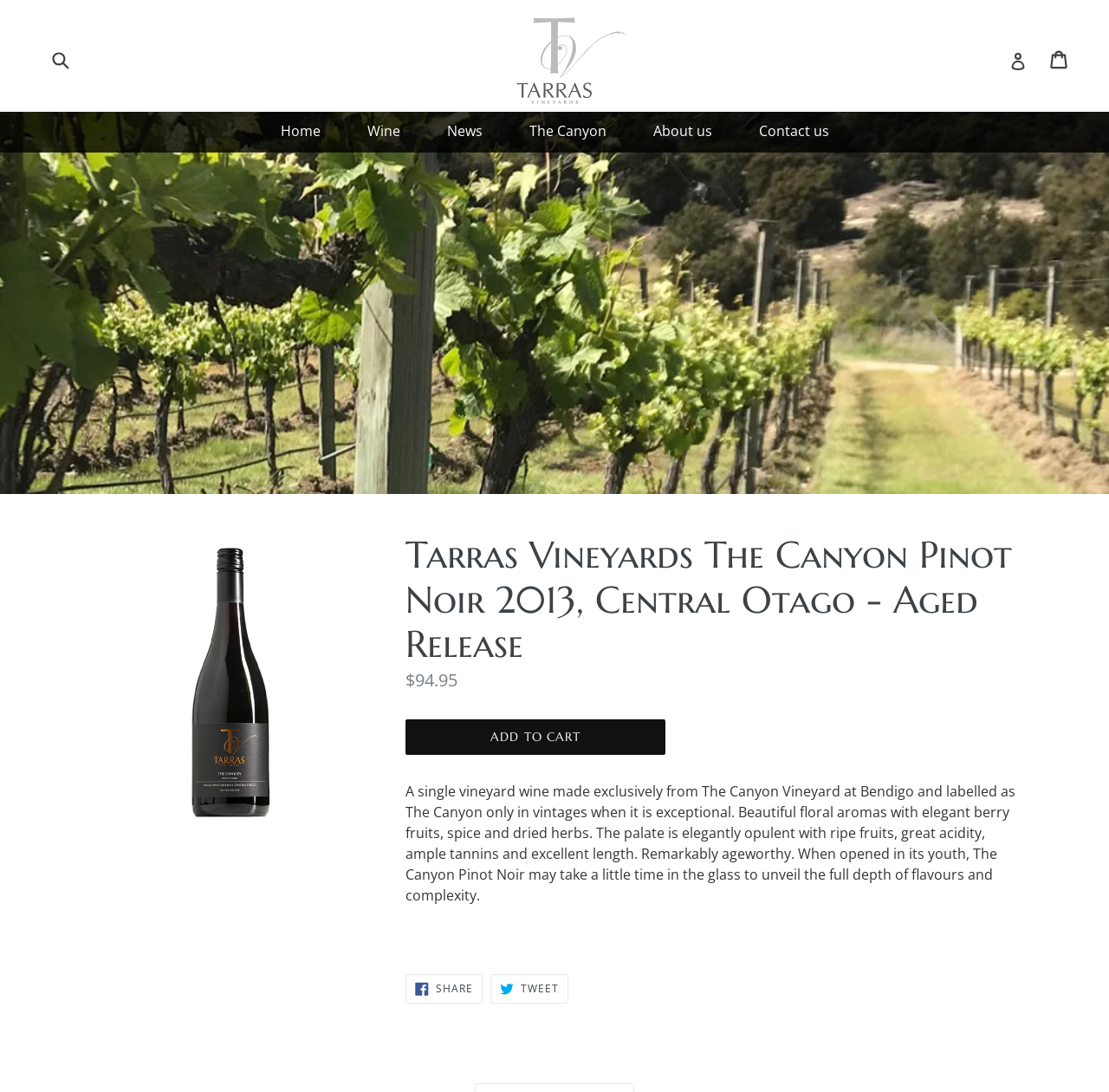What is the region of the wine?
Look at the image and answer with only one word or phrase.

Central Otago